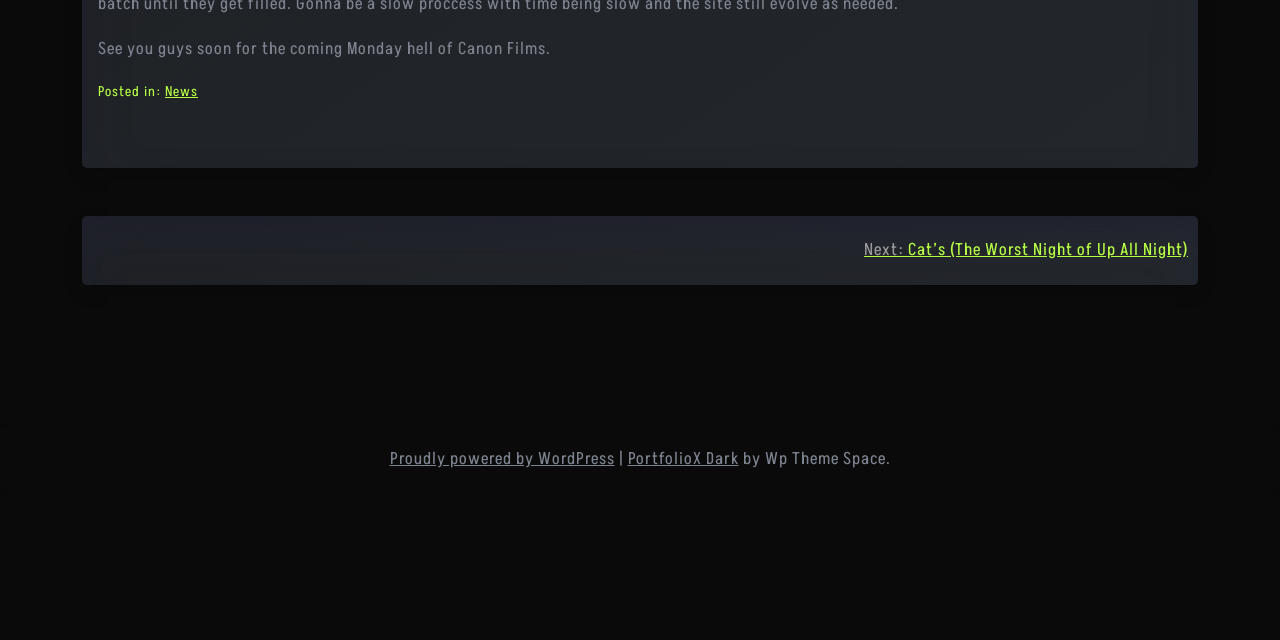Based on the provided description, "Proudly powered by WordPress", find the bounding box of the corresponding UI element in the screenshot.

[0.304, 0.695, 0.48, 0.74]